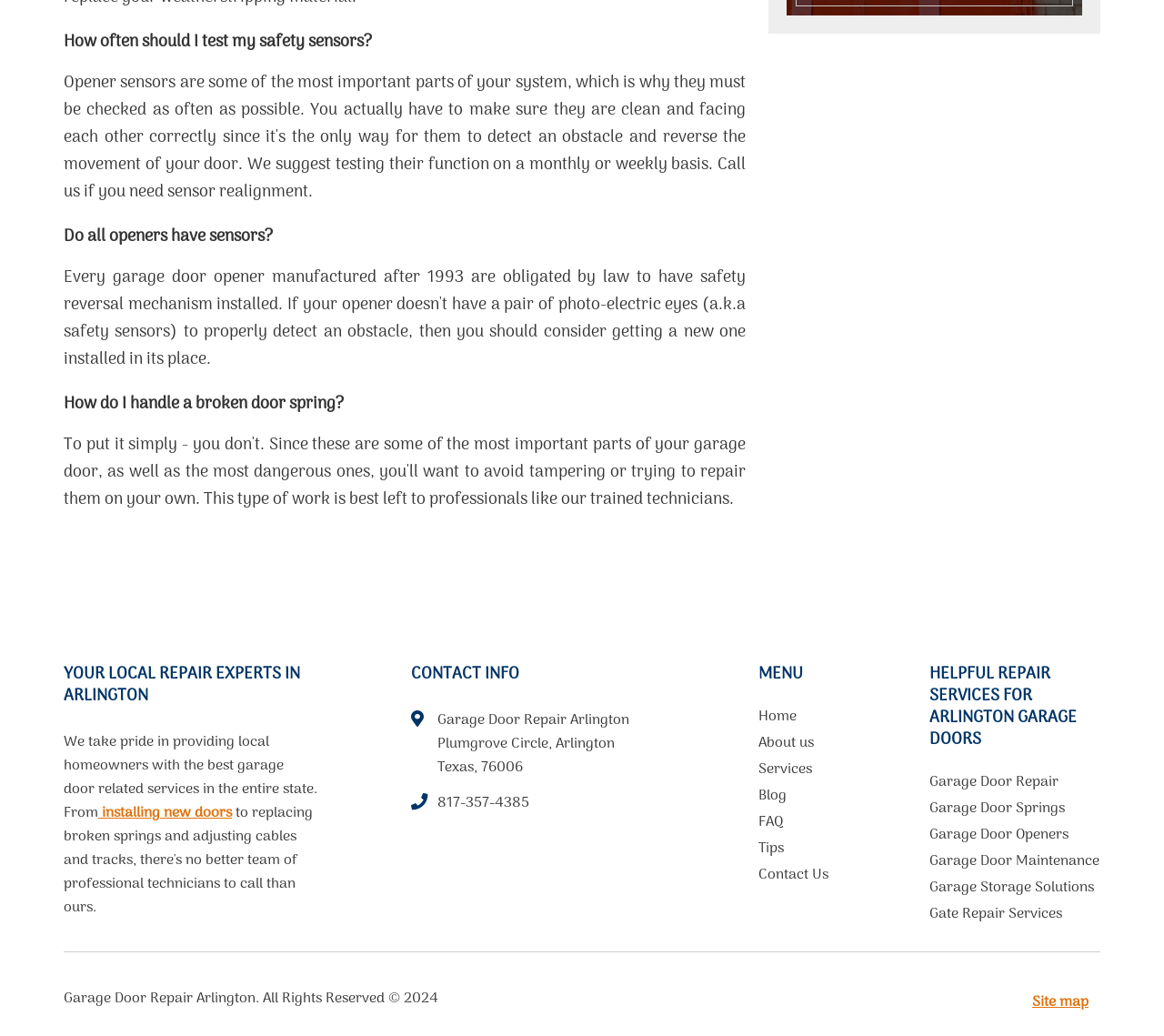Provide a short answer using a single word or phrase for the following question: 
What is the company's location?

Arlington, Texas